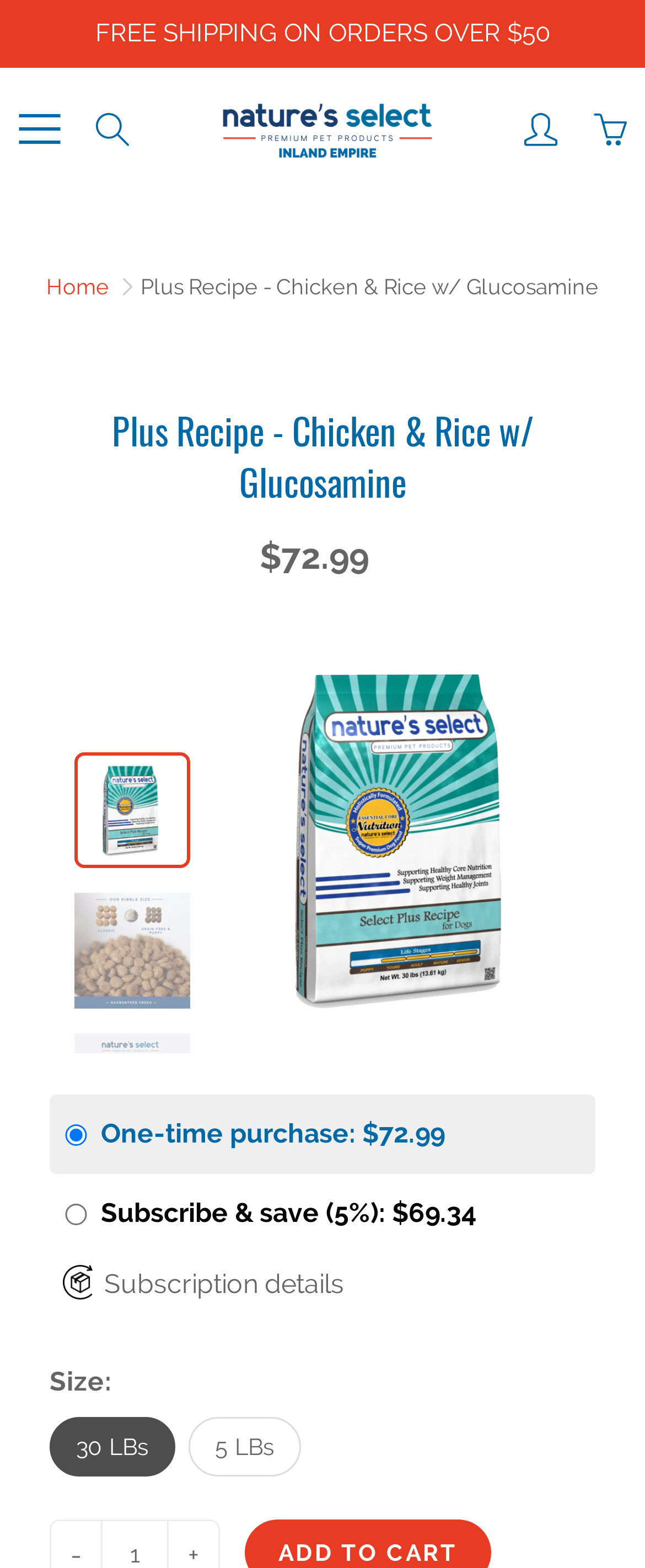Please locate the bounding box coordinates of the element that should be clicked to achieve the given instruction: "Search for a product".

[0.136, 0.067, 0.213, 0.098]